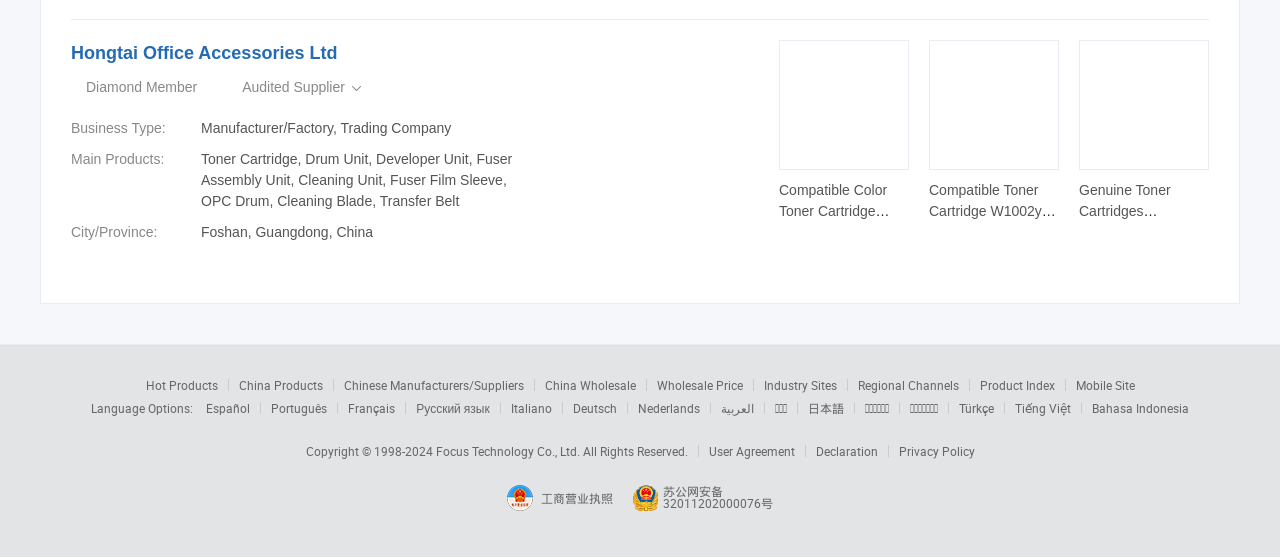Identify the bounding box coordinates of the clickable region required to complete the instruction: "View product details of Compatible Color Toner Cartridge Cmyk". The coordinates should be given as four float numbers within the range of 0 and 1, i.e., [left, top, right, bottom].

[0.609, 0.327, 0.709, 0.732]